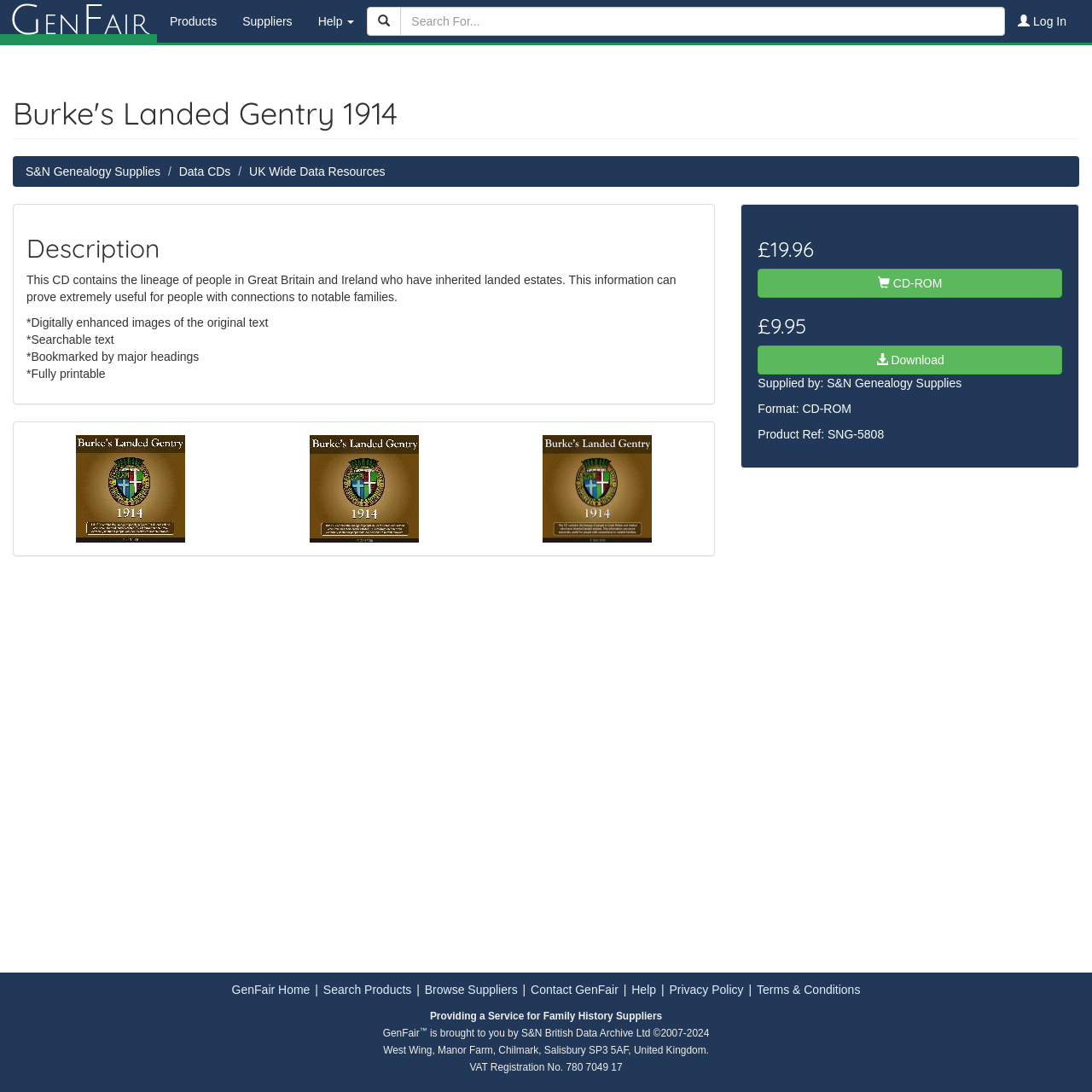Locate the bounding box coordinates of the item that should be clicked to fulfill the instruction: "Search for products".

[0.023, 0.006, 0.977, 0.033]